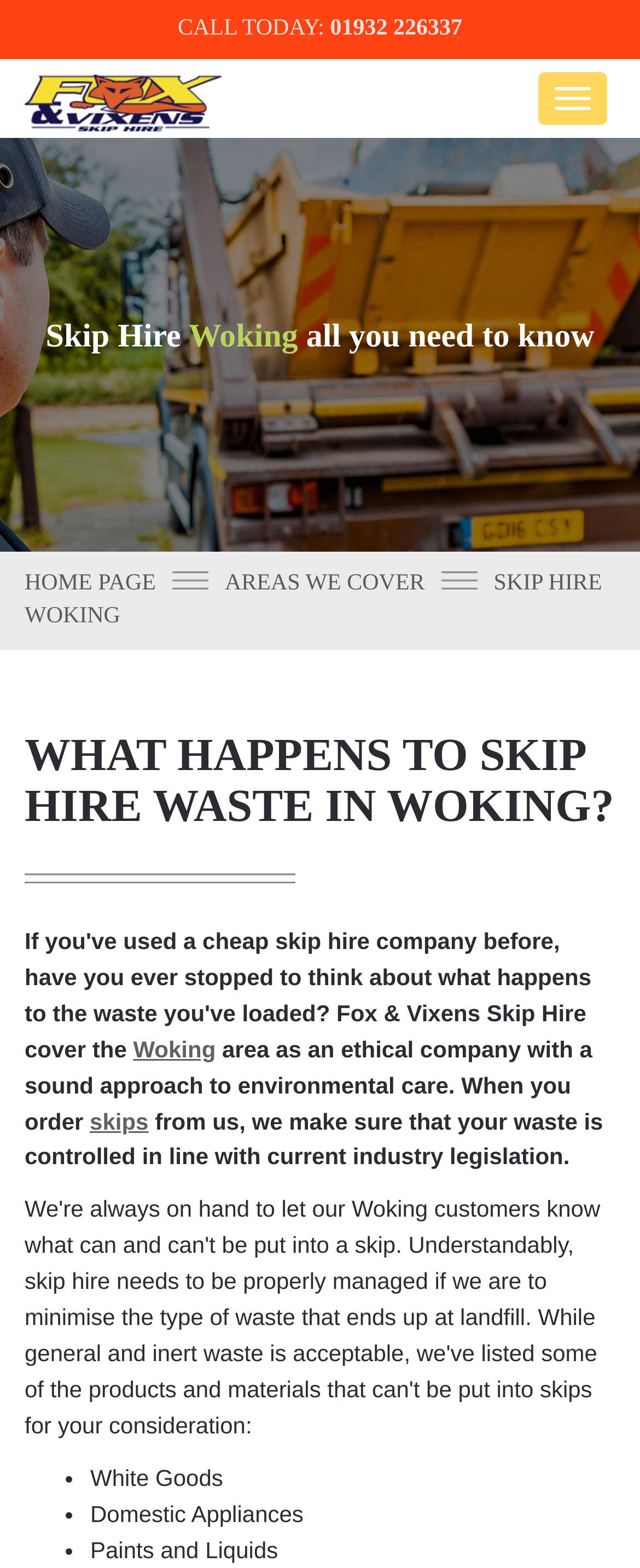Create a detailed summary of the webpage's content and design.

The webpage is about Fox & Vixens Skip Hire, a local skip hire service in the Egham area. At the top of the page, there is a call-to-action section with a "CALL TODAY" label and a phone number "01932 226337" next to it. Below this section, there is a navigation menu with a "Toggle navigation" button on the right side. 

On the left side of the page, there is a vertical menu with links to the "HOME PAGE", "AREAS WE COVER", and a heading "SKIP HIRE WOKING". 

The main content of the page starts with a heading "WHAT HAPPENS TO SKIP HIRE WASTE IN WOKING?" followed by a paragraph of text that explains the company's approach to environmental care. There are also links to "Woking" and "skips" within this paragraph. 

Further down the page, there is a list of items that can be disposed of using the skip hire service, including "White Goods", "Domestic Appliances", and "Paints and Liquids", each marked with a bullet point.